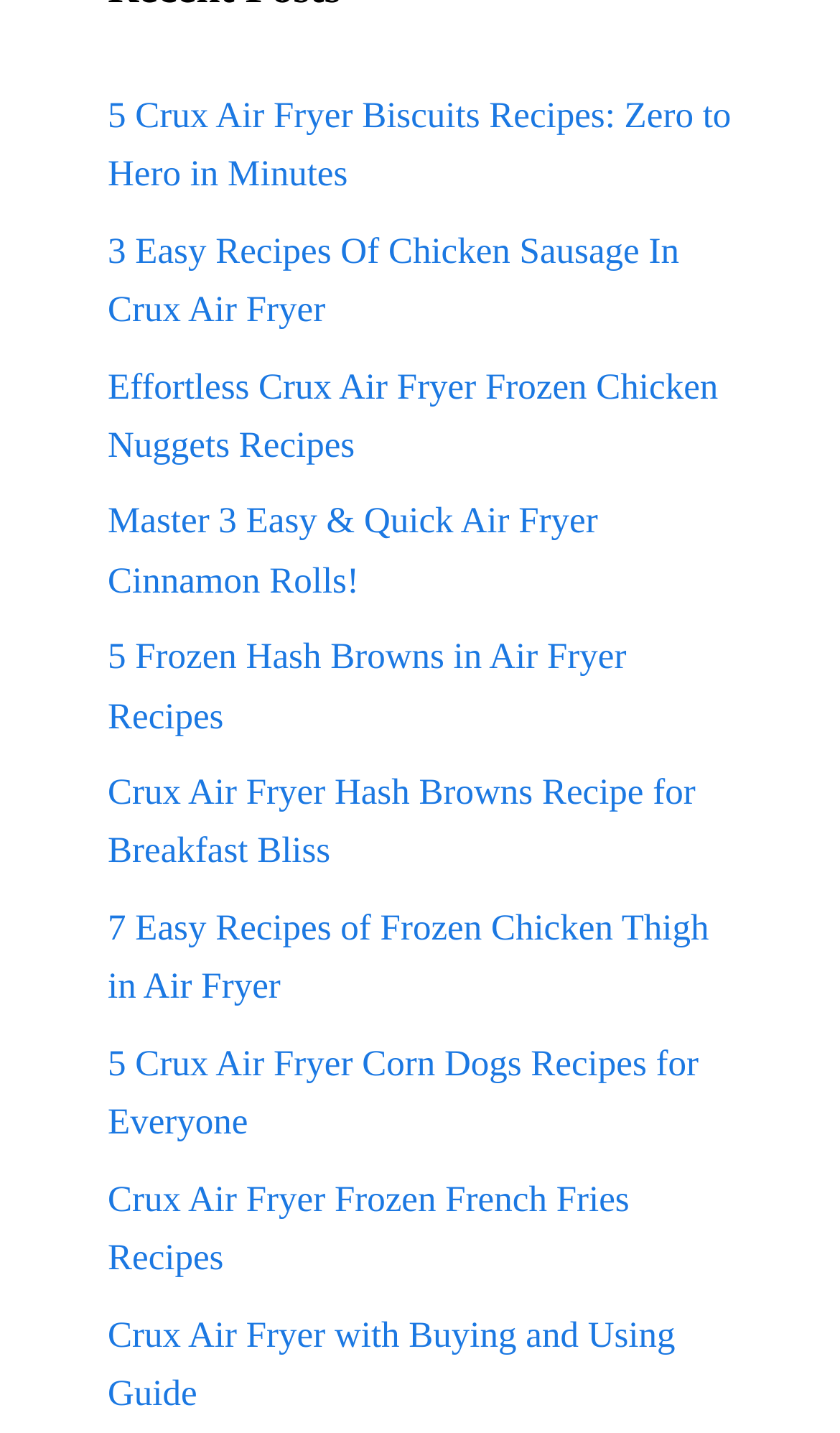Please locate the bounding box coordinates of the element's region that needs to be clicked to follow the instruction: "go to Rutgers homepage". The bounding box coordinates should be provided as four float numbers between 0 and 1, i.e., [left, top, right, bottom].

None